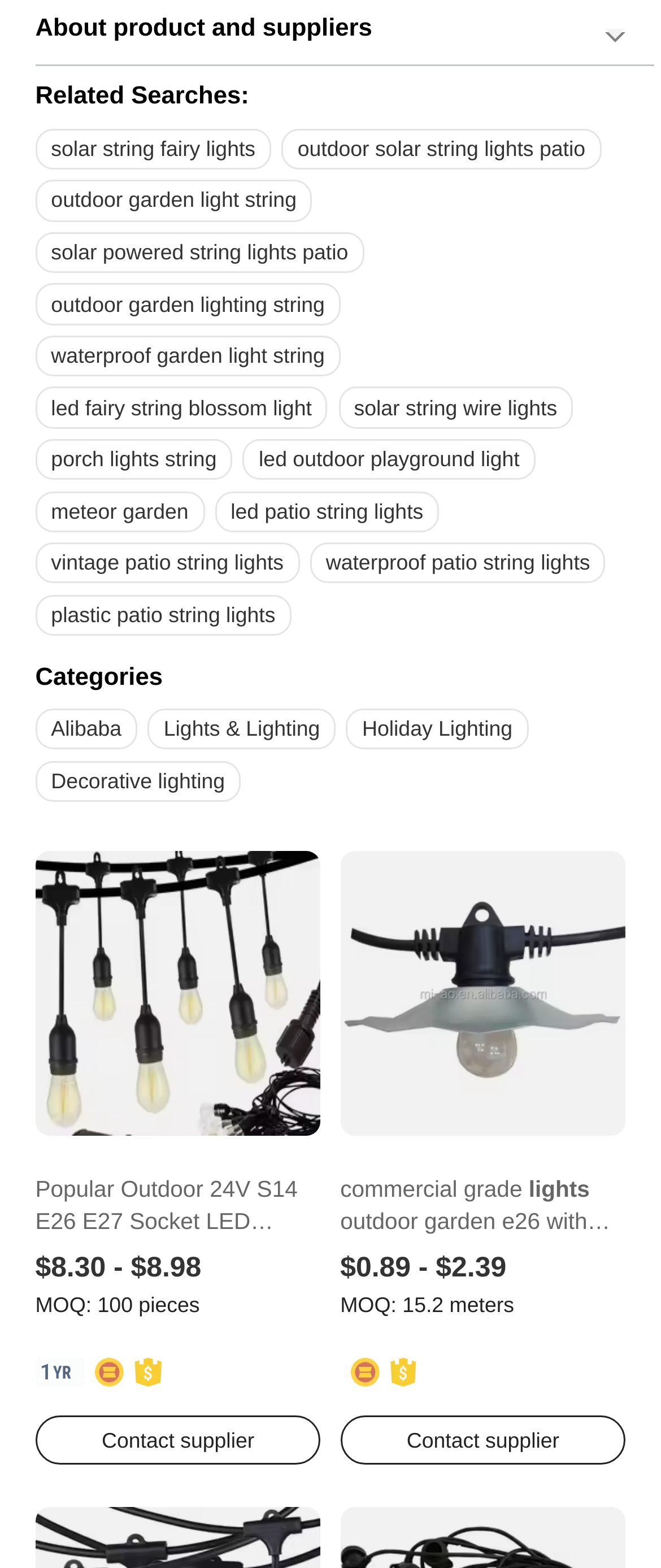Please reply with a single word or brief phrase to the question: 
What is the purpose of patio string lights?

To transform room into twinkly haven